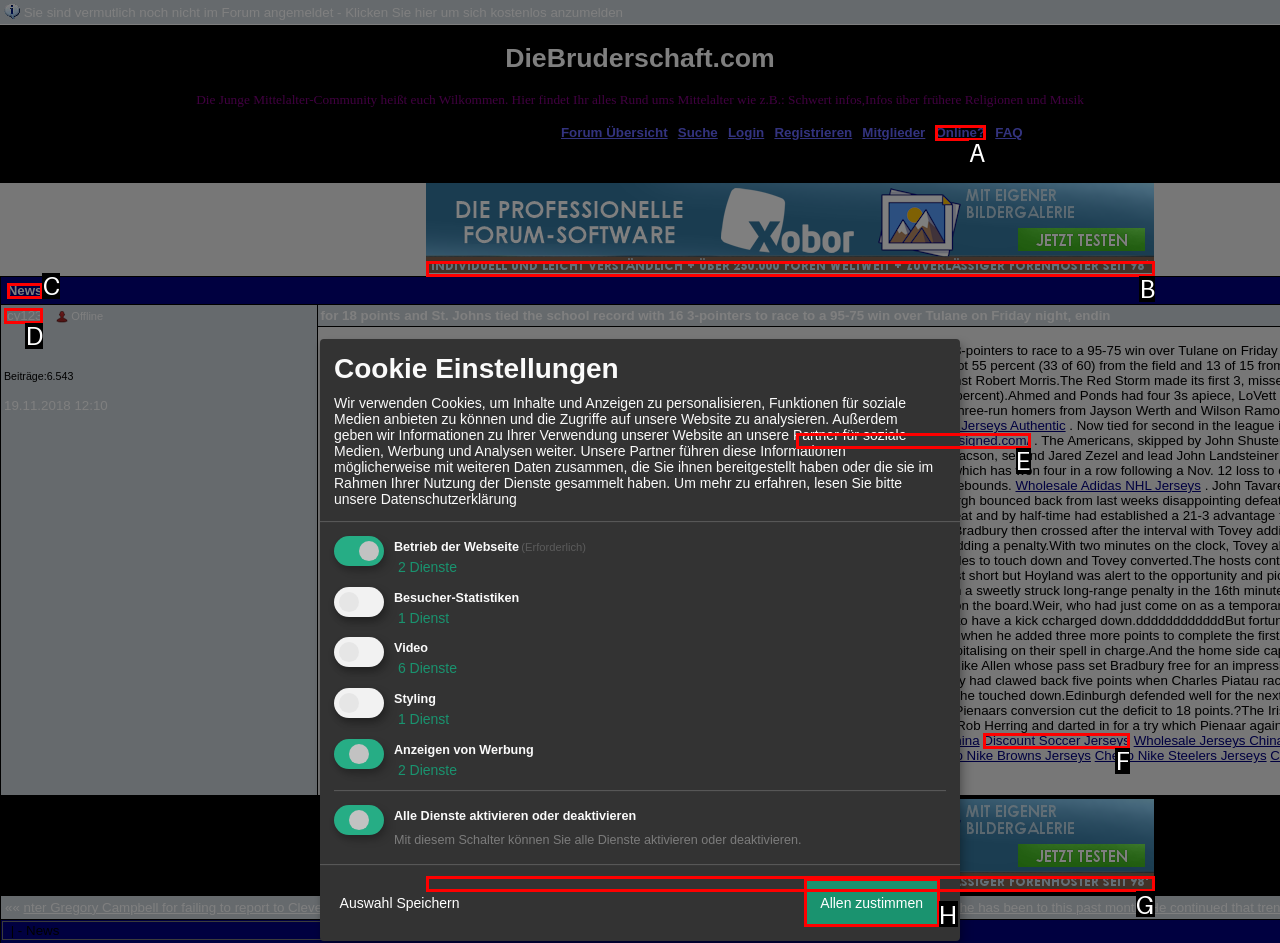Determine the HTML element to click for the instruction: Click on the 'Erstelle dein eigenes Forum mit Xobor' link.
Answer with the letter corresponding to the correct choice from the provided options.

B